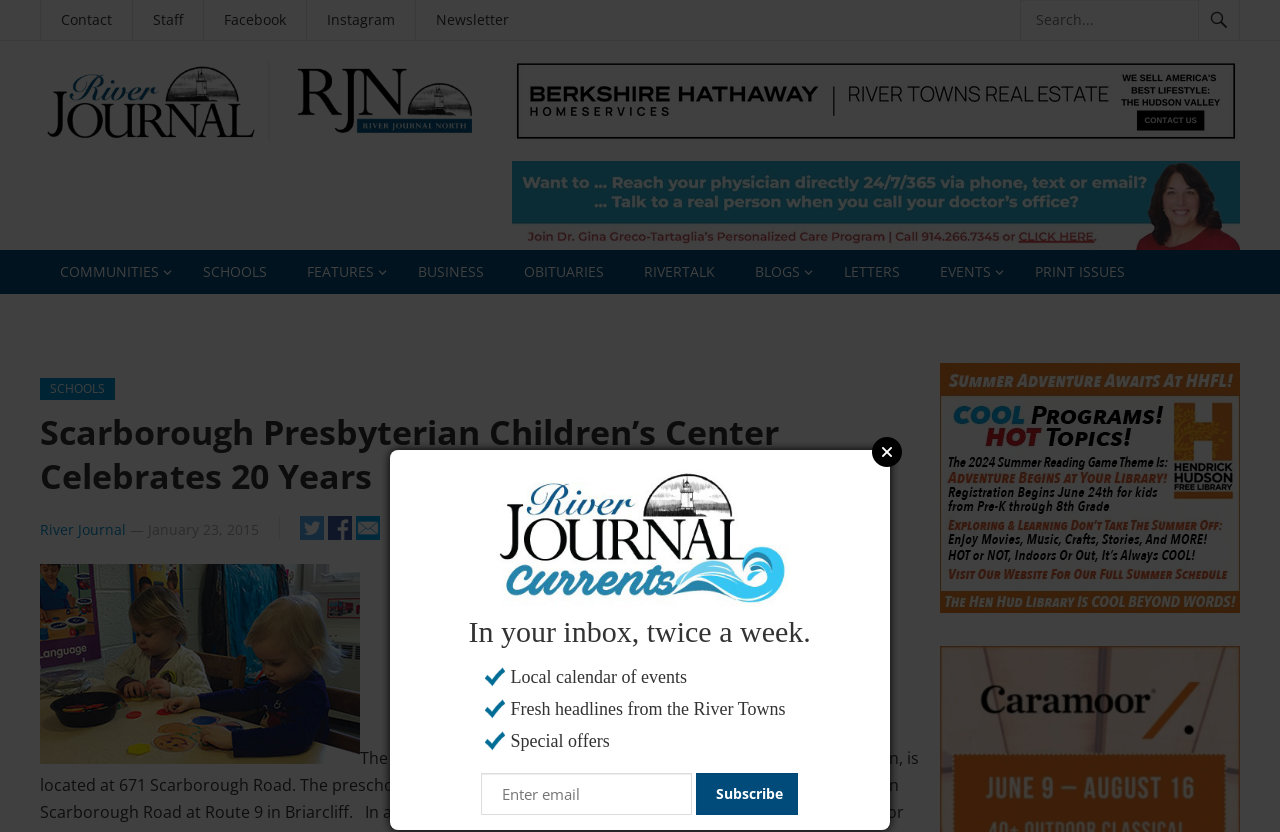Describe the webpage in detail, including text, images, and layout.

The webpage is about the Scarborough Presbyterian Children's Center, celebrating its 20th anniversary. At the top, there are several links to different sections of the website, including "Contact", "Staff", "Facebook", "Instagram", and "Newsletter". Next to these links, there is a search box with a magnifying glass icon. 

On the left side, there is a River Journal logo, which is an image. Below the logo, there are several links to different categories, including "COMMUNITIES", "SCHOOLS", "FEATURES", "BUSINESS", "OBITUARIES", "RIVERTALK", "BLOGS", "LETTERS", "EVENTS", and "PRINT ISSUES". 

The main content of the webpage is an article about the Scarborough Presbyterian Children's Center, with a heading that reads "Scarborough Presbyterian Children’s Center Celebrates 20 Years". The article is accompanied by an image of the center. The article's metadata, including the publication date "January 23, 2015", is displayed below the heading. 

On the right side, there is a section with a newsletter subscription form, where users can enter their email address and click the "Subscribe" button to receive newsletters. There are also some promotional texts, including "In your inbox, twice a week", "Local calendar of events", "Fresh headlines from the River Towns", and "Special offers". 

At the bottom, there is a "Close" link, which is likely a button to close a popup or a modal window.